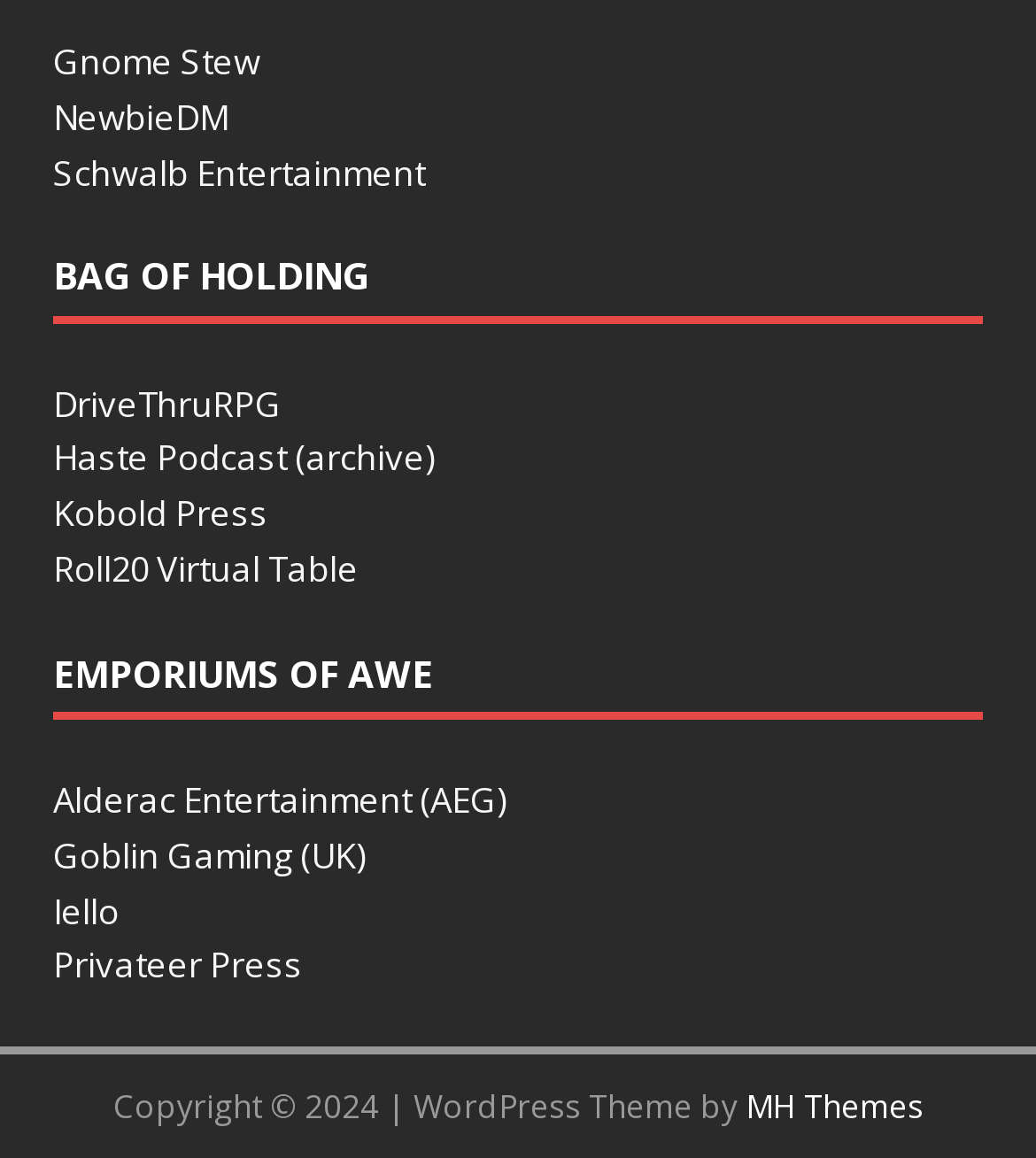Please provide a comprehensive response to the question below by analyzing the image: 
How many links are there under the 'BAG OF HOLDING' heading?

I counted the links under the 'BAG OF HOLDING' heading, which are 'DriveThruRPG', 'Haste Podcast (archive)', 'Kobold Press', 'Roll20 Virtual Table', and 'Schwalb Entertainment'. There are 5 links in total.